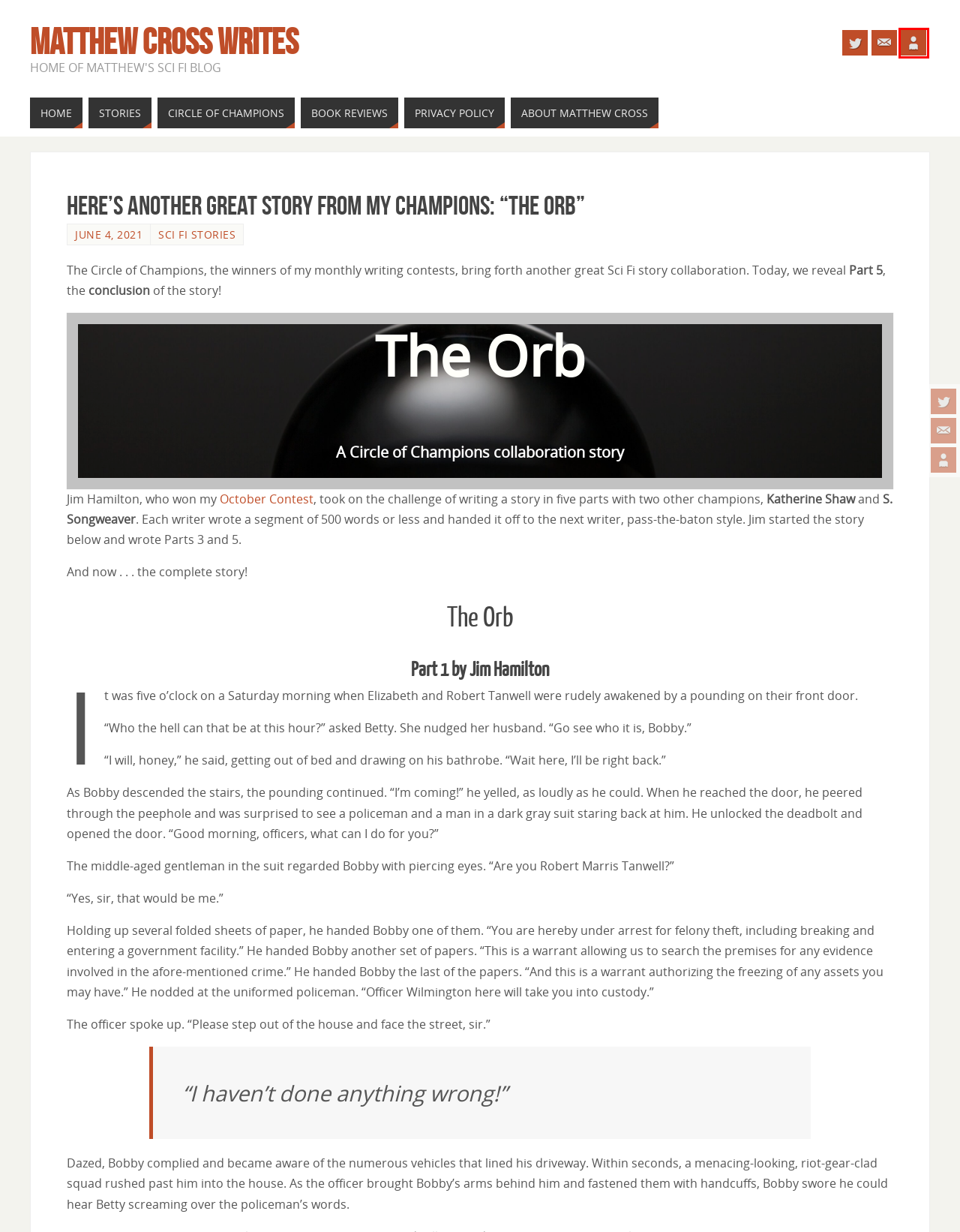Inspect the provided webpage screenshot, concentrating on the element within the red bounding box. Select the description that best represents the new webpage after you click the highlighted element. Here are the candidates:
A. Book Reviews – Matthew Cross Writes
B. Circle of Champions – Matthew Cross Writes
C. This is the October Winner of the Matthew Cross Writing Contest! – Matthew Cross Writes
D. About Matthew Cross – Matthew Cross Writes
E. Privacy Policy – Matthew Cross Writes
F. Sci Fi Stories Archives – Matthew Cross Writes
G. Matthew Cross Writes – Home of Matthew's Sci Fi blog
H. Stories – Matthew Cross Writes

D